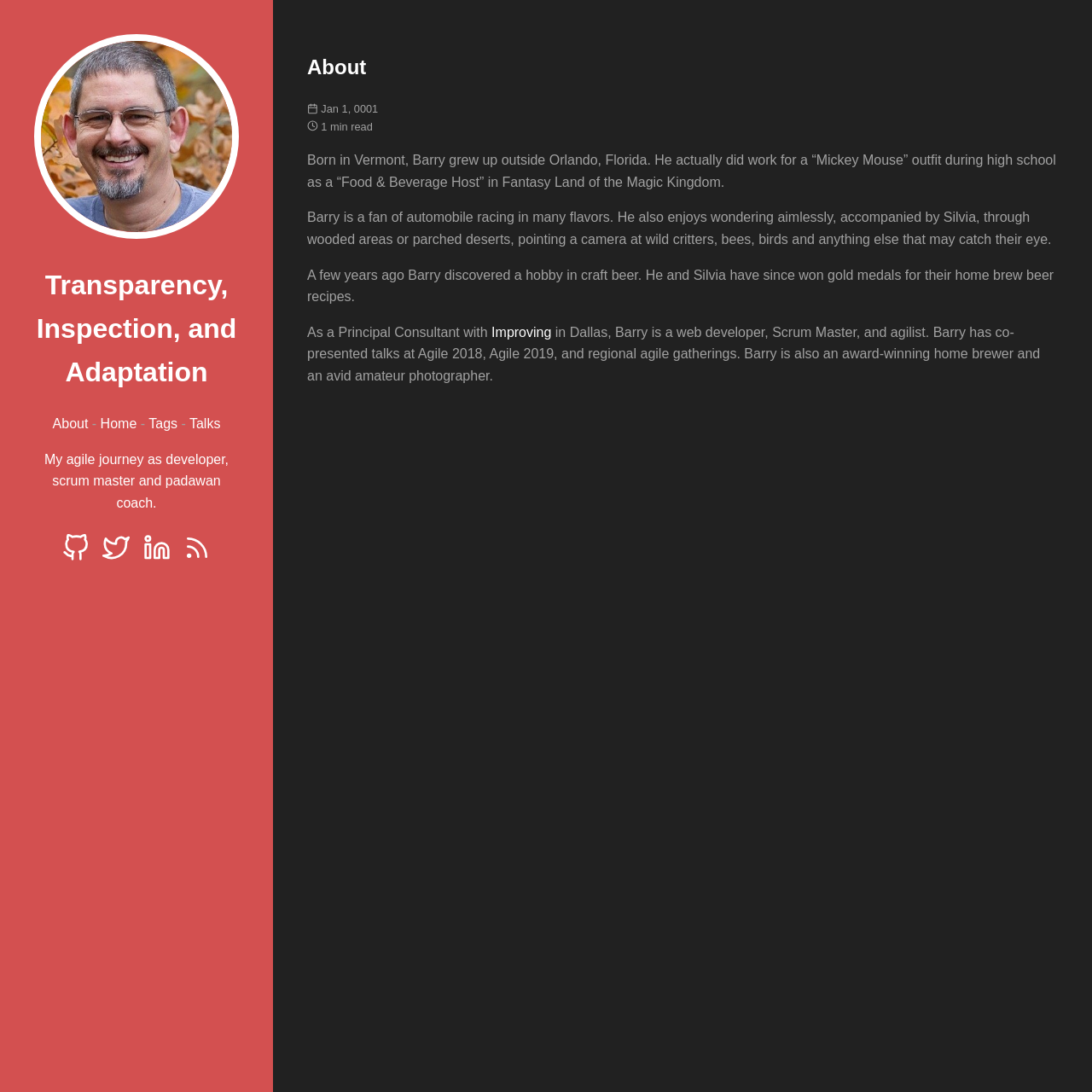Identify the bounding box coordinates for the UI element that matches this description: "parent_node: Transparency, Inspection, and Adaptation".

[0.031, 0.208, 0.219, 0.221]